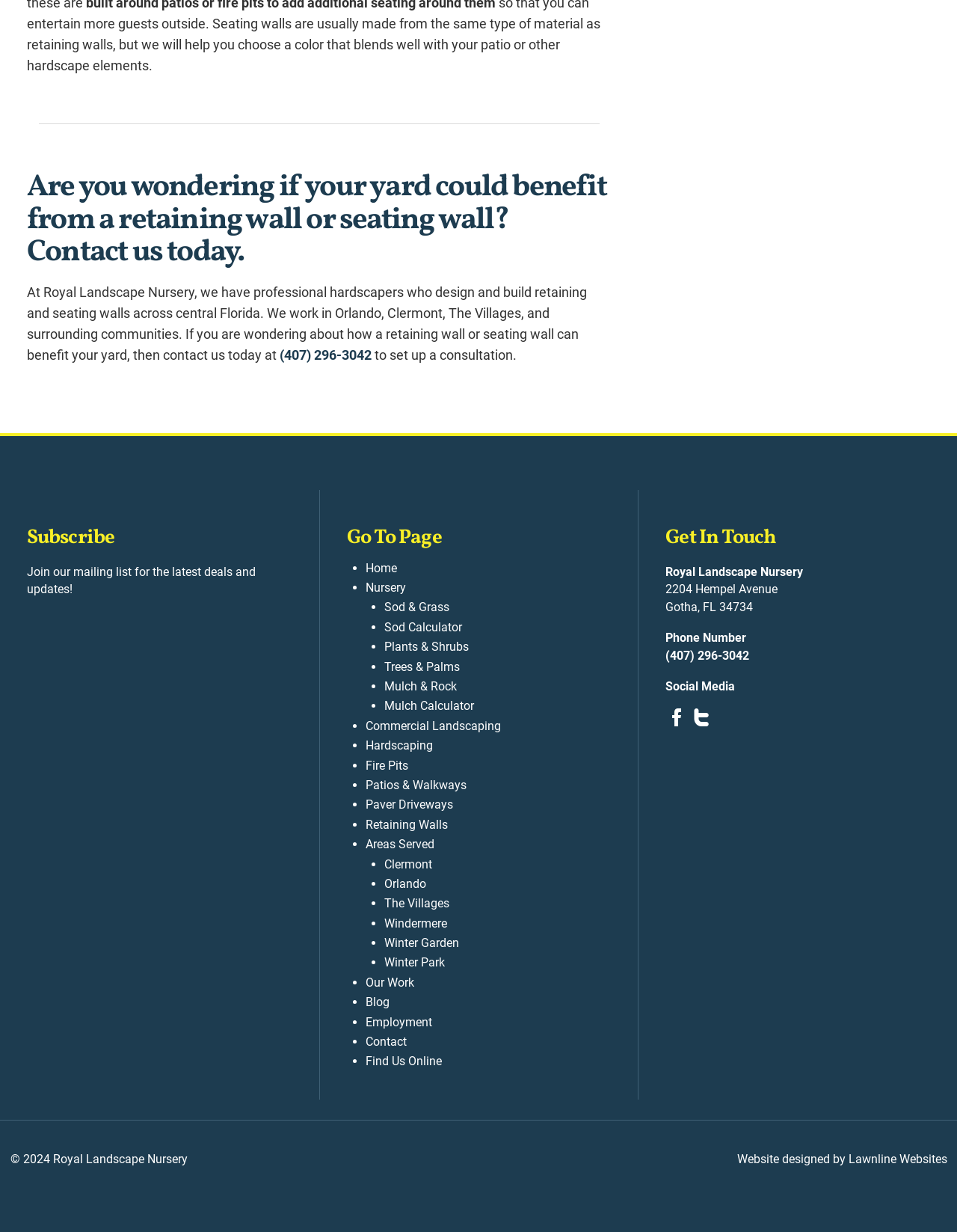Determine the bounding box coordinates of the clickable region to carry out the instruction: "Go to the home page".

[0.382, 0.455, 0.415, 0.467]